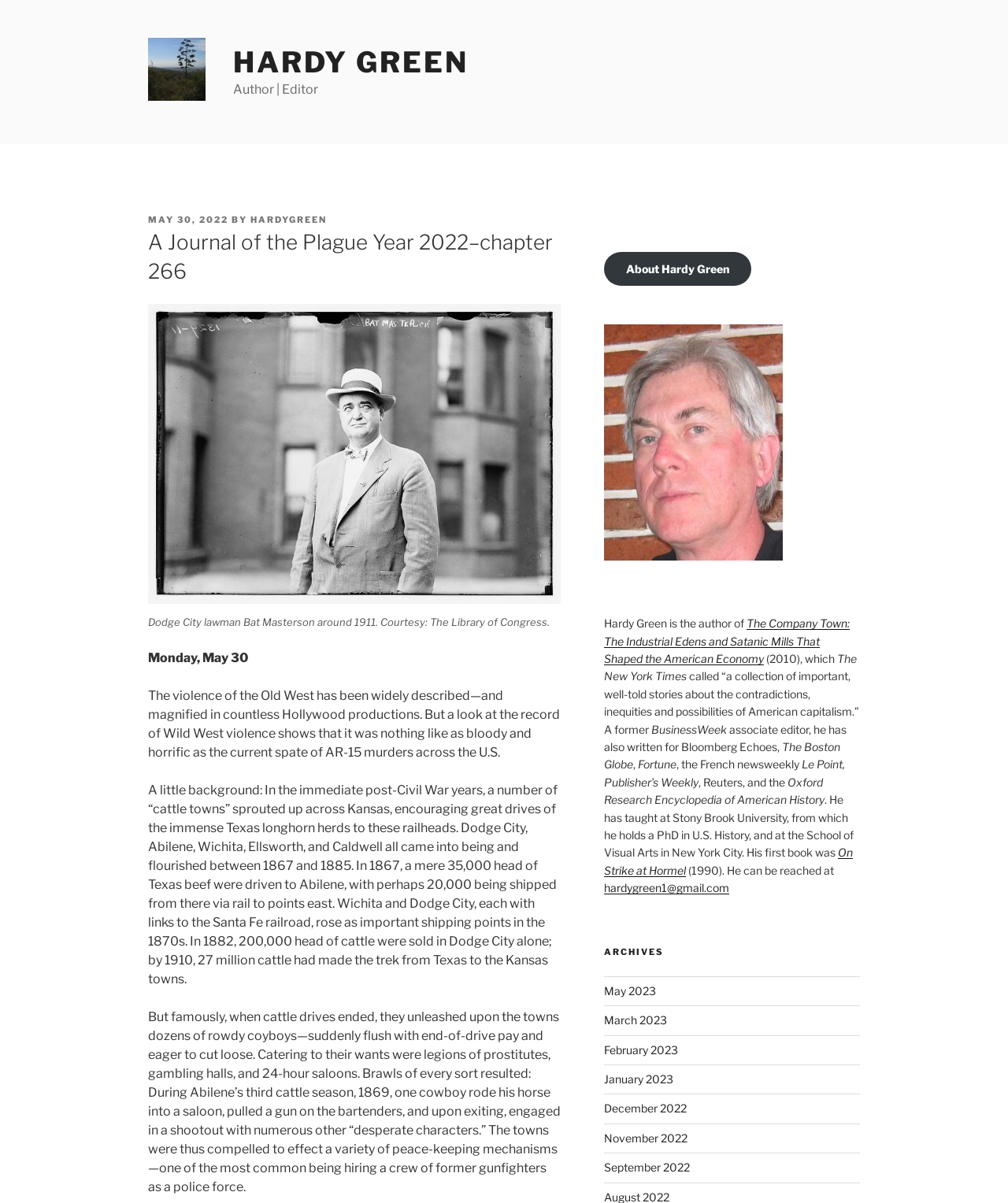Generate the title text from the webpage.

A Journal of the Plague Year 2022–chapter 266